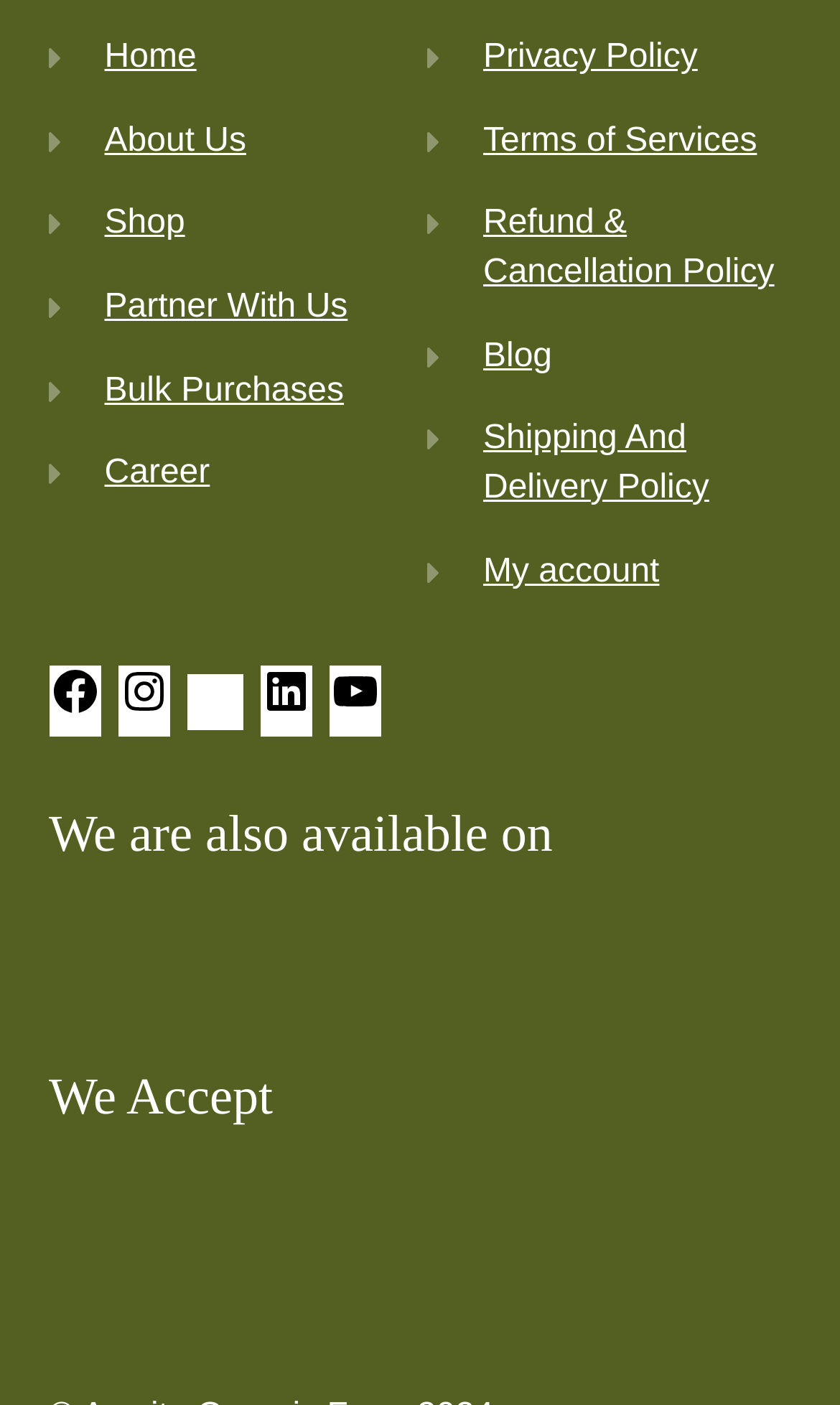Identify the bounding box coordinates of the area that should be clicked in order to complete the given instruction: "Follow AsmitA Organic Farm on Facebook". The bounding box coordinates should be four float numbers between 0 and 1, i.e., [left, top, right, bottom].

[0.058, 0.491, 0.12, 0.517]